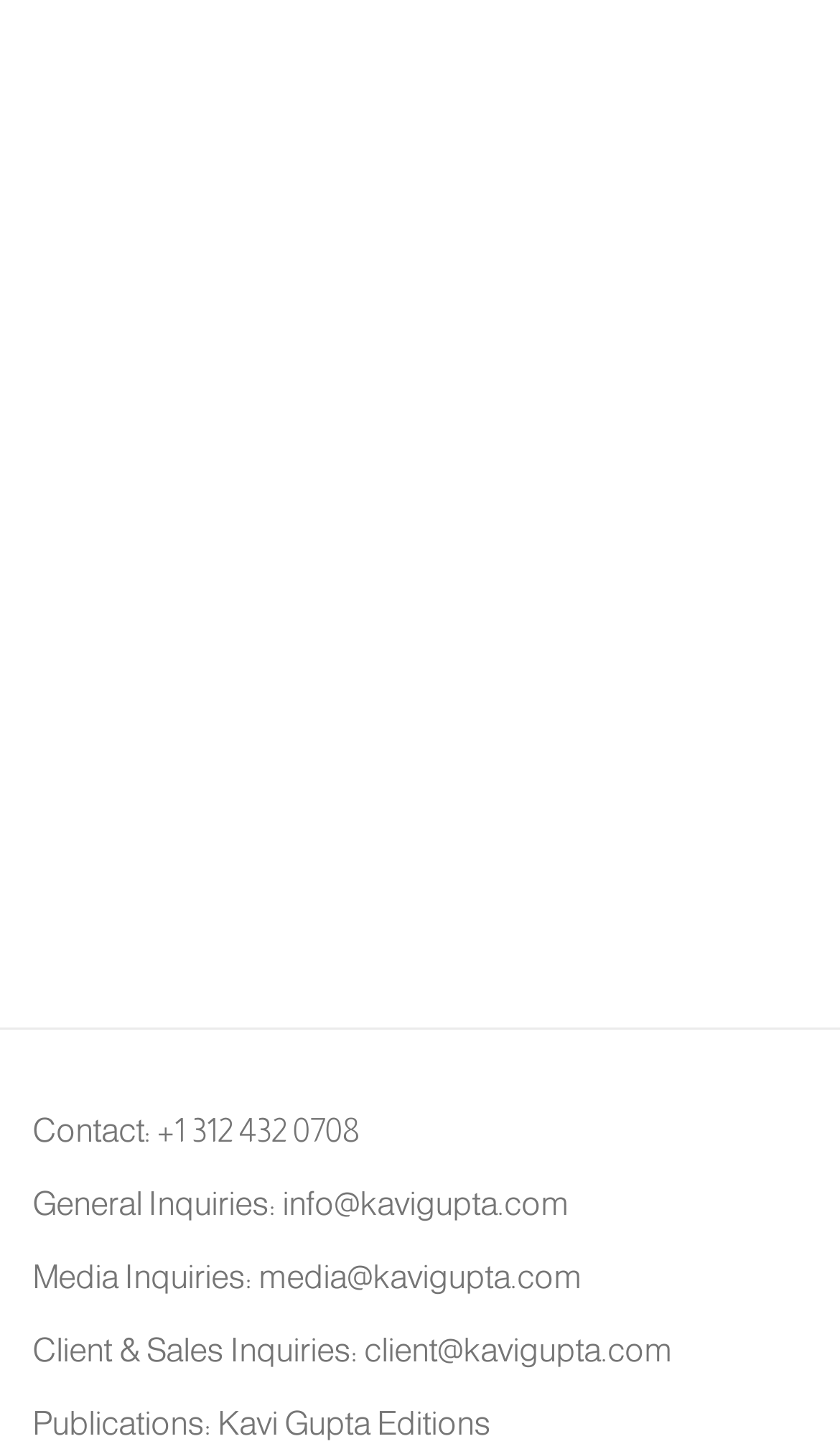Please identify the bounding box coordinates of the element on the webpage that should be clicked to follow this instruction: "Click on the 'nightvision FX' link". The bounding box coordinates should be given as four float numbers between 0 and 1, formatted as [left, top, right, bottom].

None